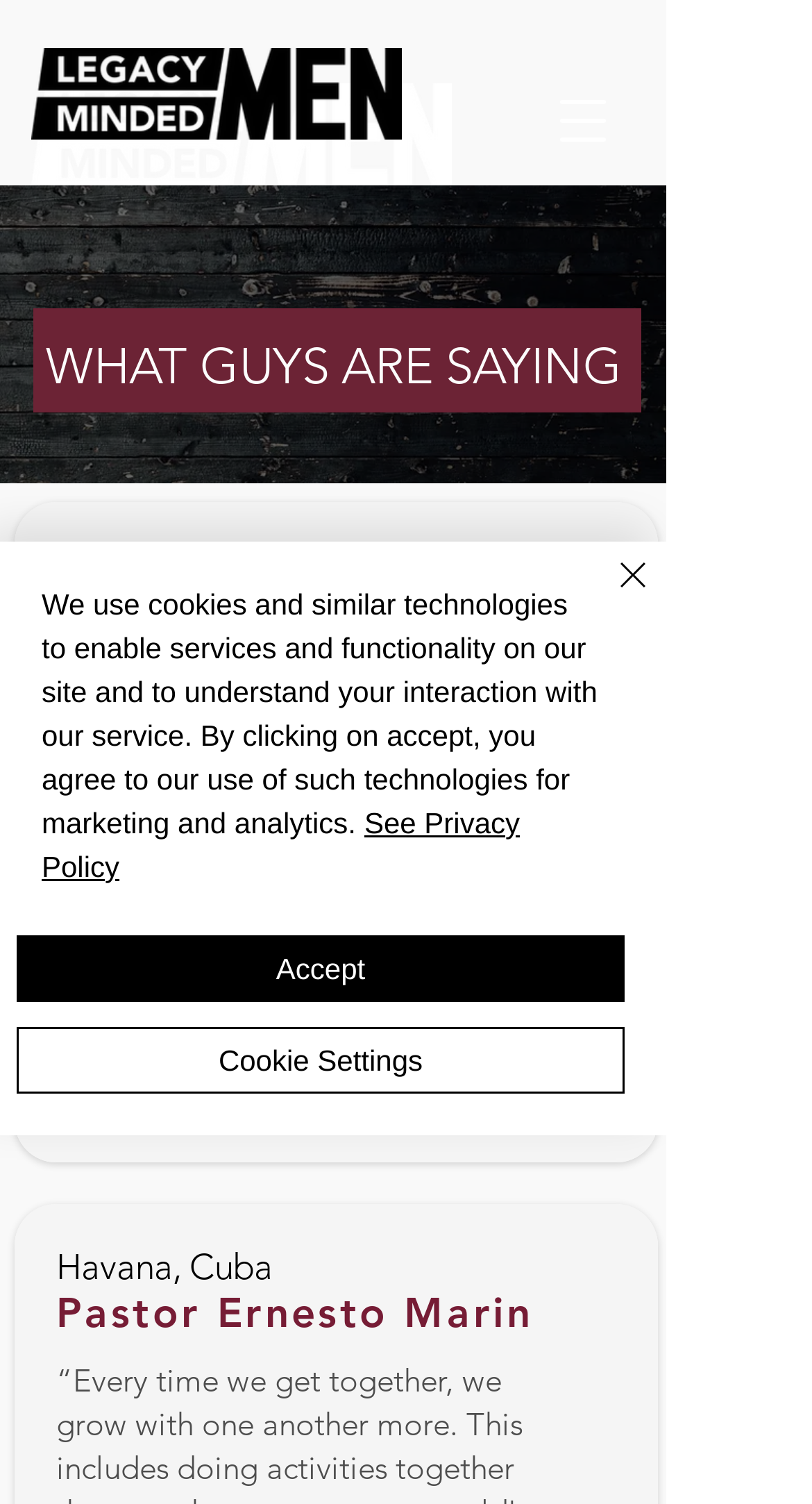What is the name of the church mentioned?
Answer the question with a single word or phrase derived from the image.

Metro Church